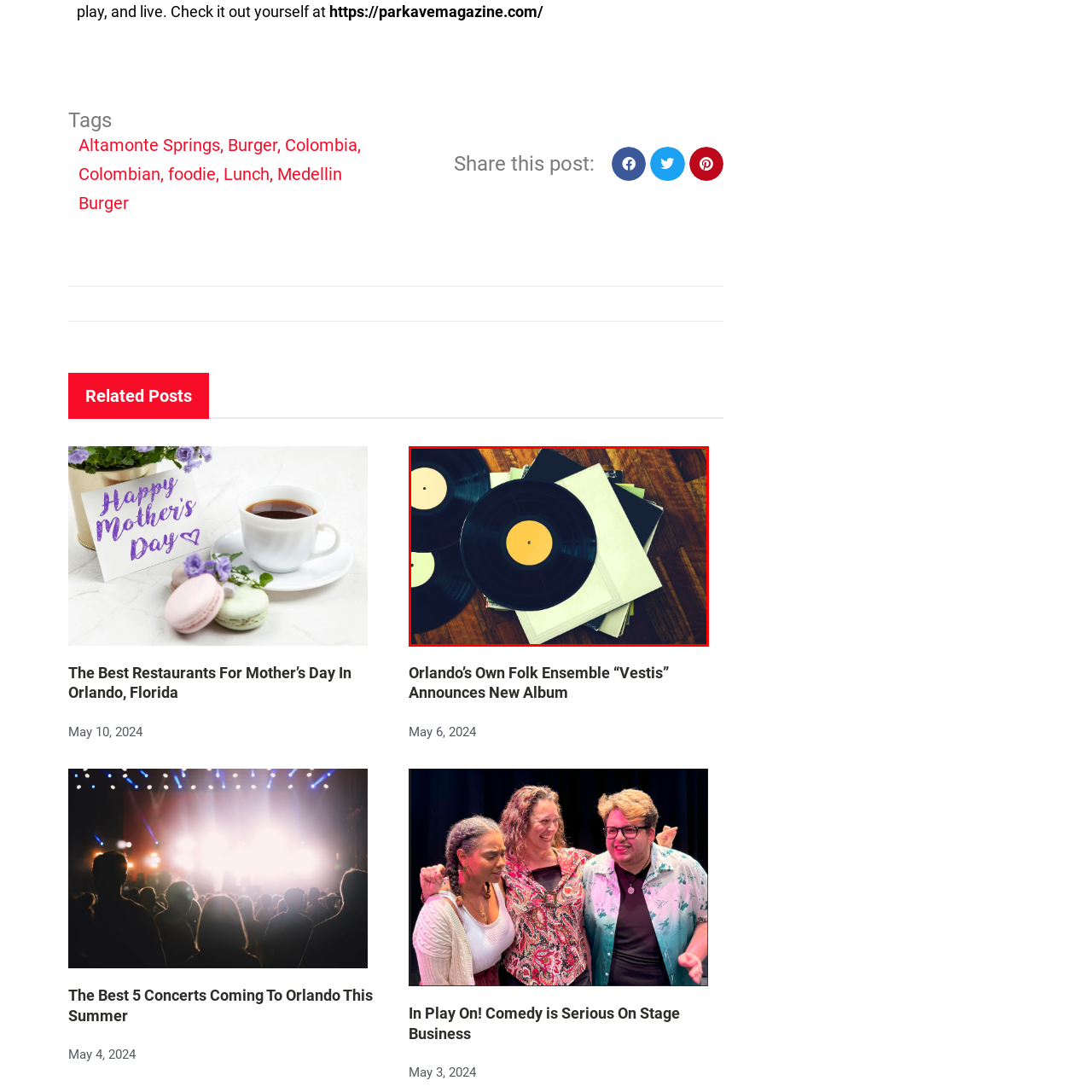Create a thorough and descriptive caption for the photo marked by the red boundary.

The image showcases a collection of vinyl records resting atop a wooden surface. In the foreground, a prominent black vinyl record with a striking yellow label is positioned centrally, capturing the viewer's attention. Surrounding it are additional records and blank covers, hinting at the nostalgia and warmth associated with vinyl music. The rich texture of the wooden floor adds depth to the composition, creating a cozy ambiance that evokes memories of listening sessions and the tactile experience of handling vinyl. This visual exemplifies the charm of record collecting and the timeless appeal of music in physical format.